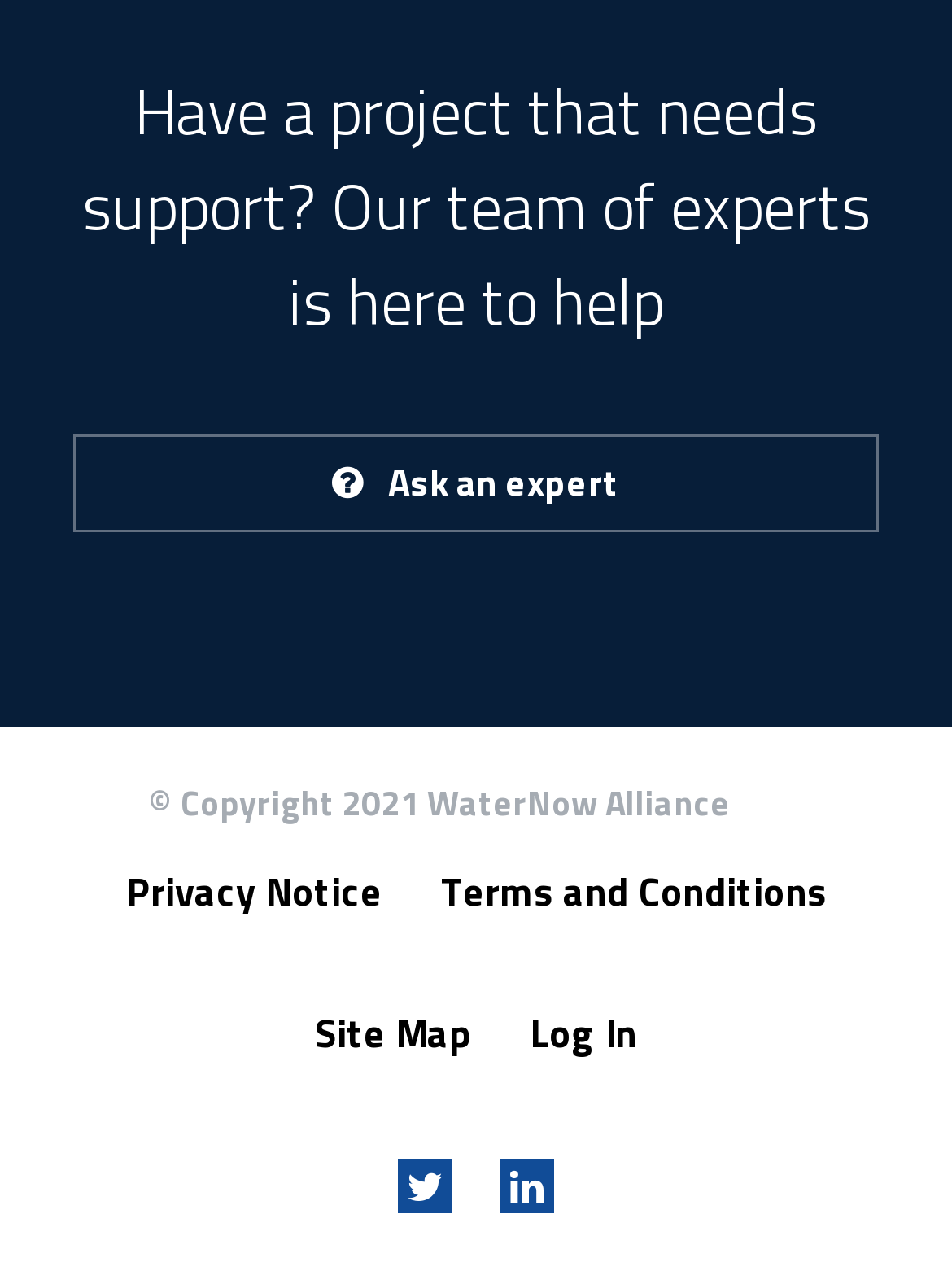Provide your answer in a single word or phrase: 
What is the purpose of the team of experts?

To help with projects